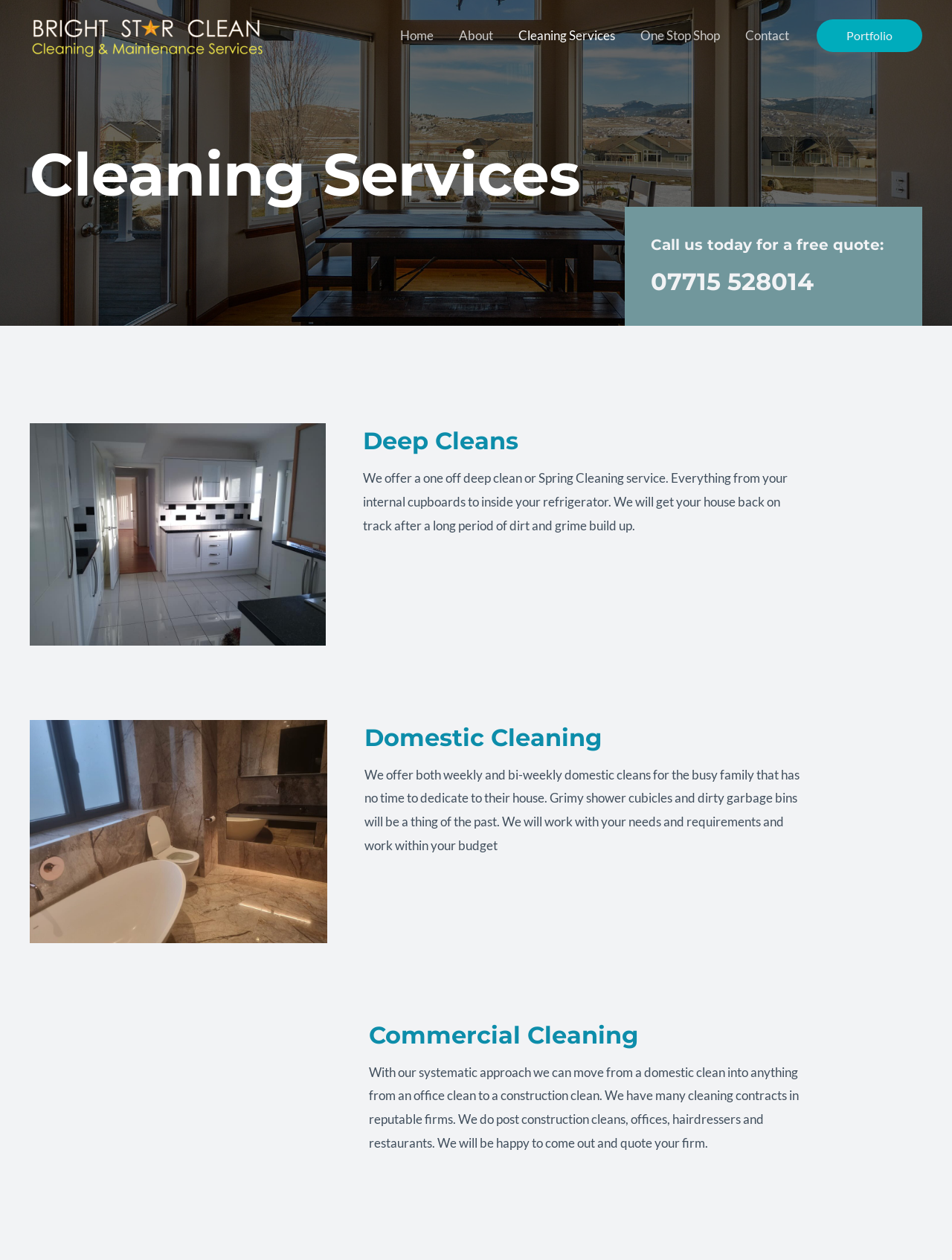Provide the bounding box coordinates of the HTML element this sentence describes: "Contact". The bounding box coordinates consist of four float numbers between 0 and 1, i.e., [left, top, right, bottom].

[0.77, 0.008, 0.842, 0.049]